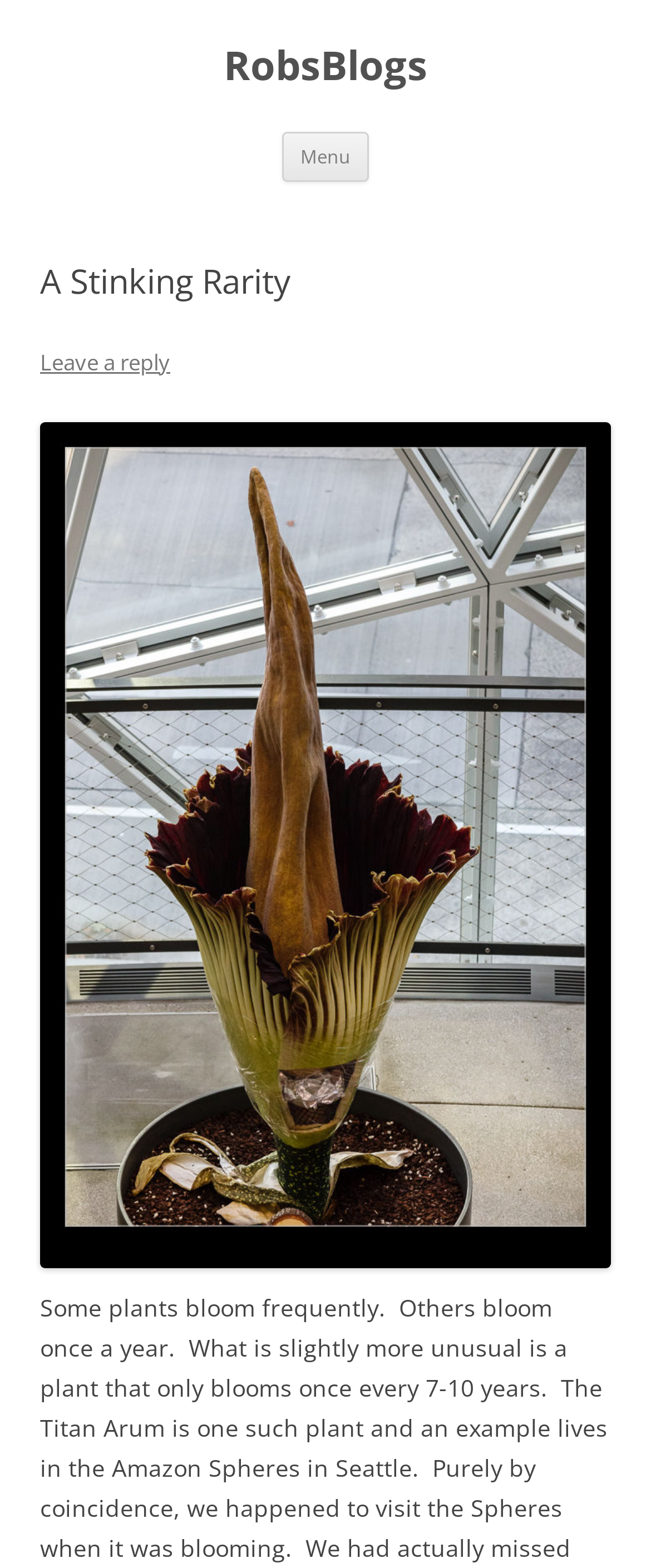Refer to the screenshot and give an in-depth answer to this question: Is there a call-to-action to respond to the blog post?

The link 'Leave a reply' suggests that users can respond to the blog post. This link is located in the main content area, indicating that it is related to the blog post itself.